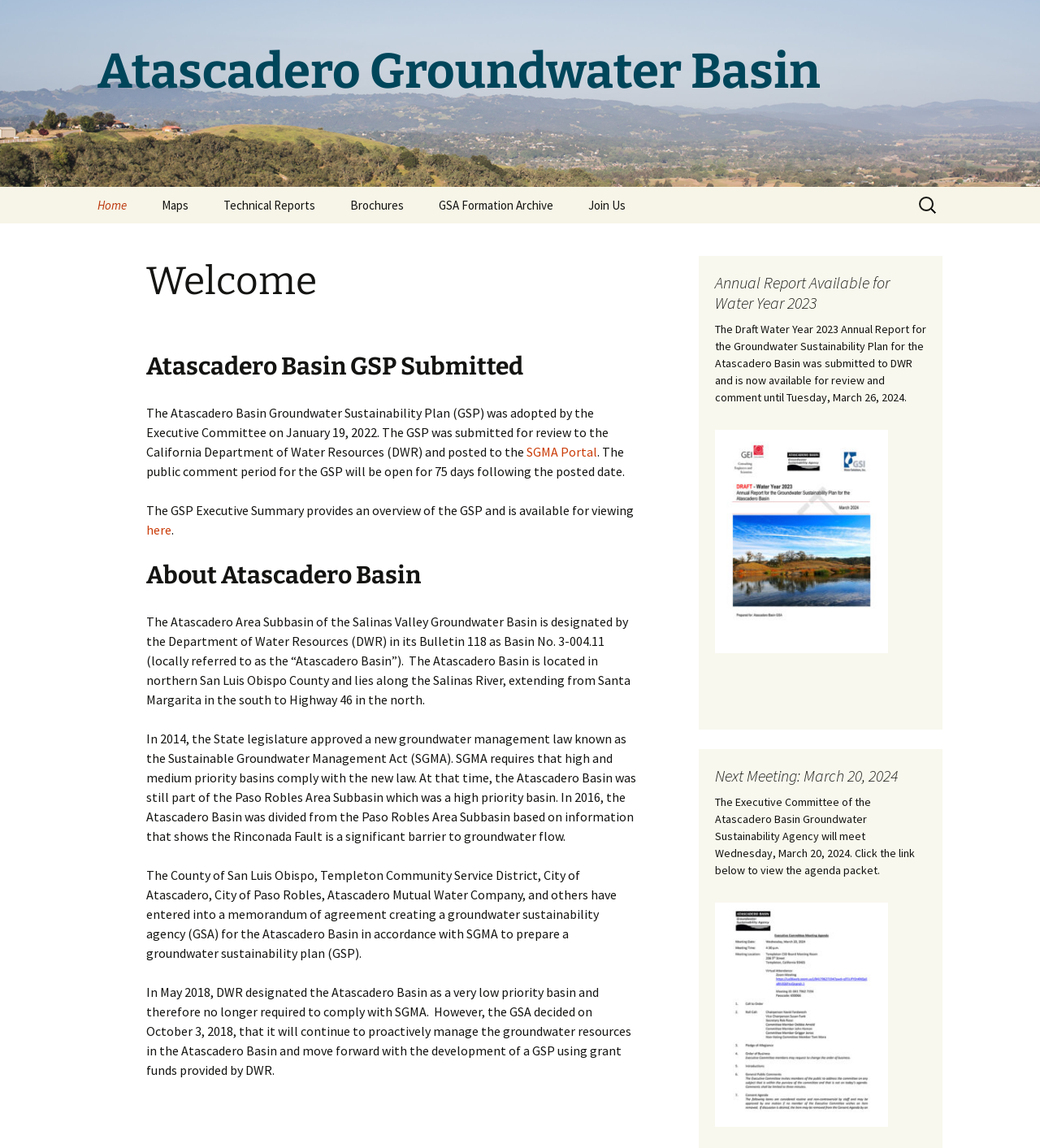Determine the bounding box coordinates for the region that must be clicked to execute the following instruction: "Read the Executive Summary".

[0.141, 0.455, 0.165, 0.469]